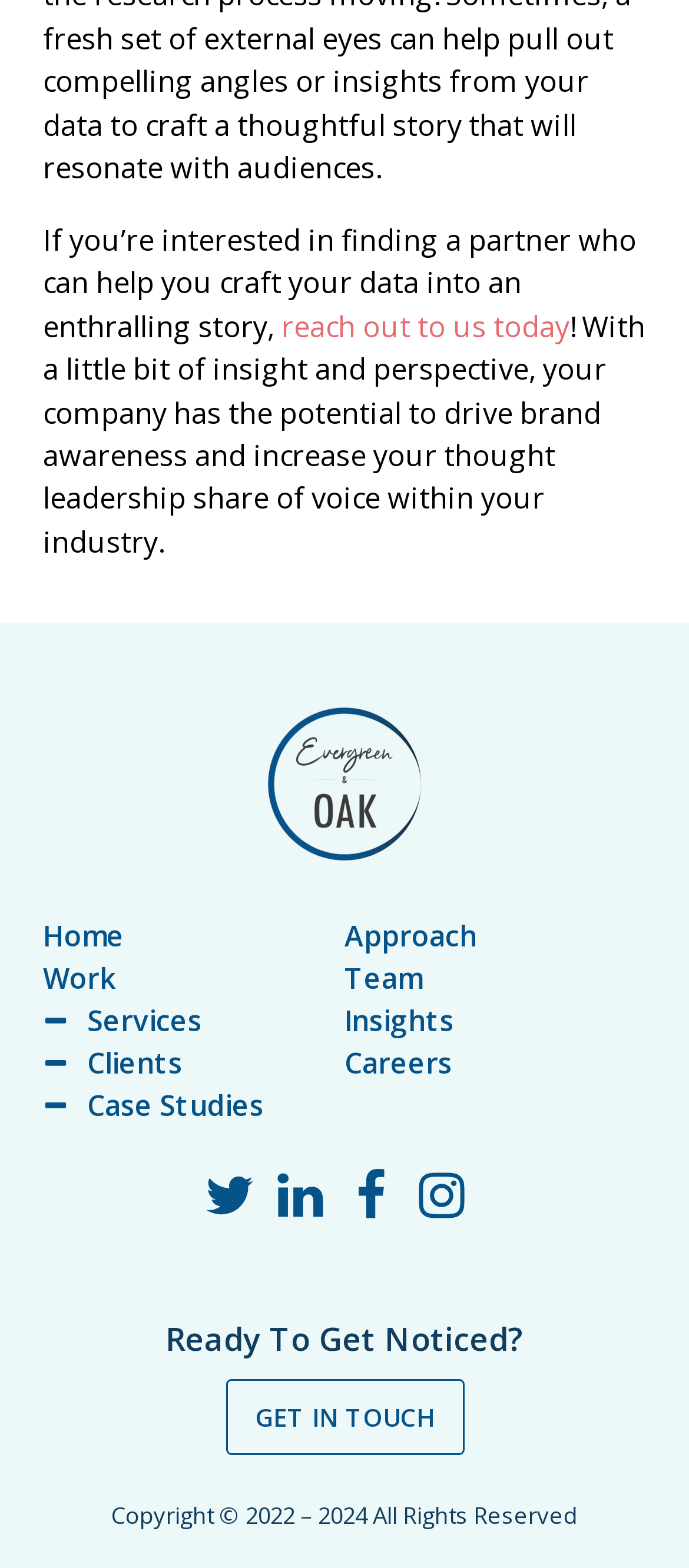Locate and provide the bounding box coordinates for the HTML element that matches this description: "Get In Touch".

[0.327, 0.88, 0.673, 0.928]